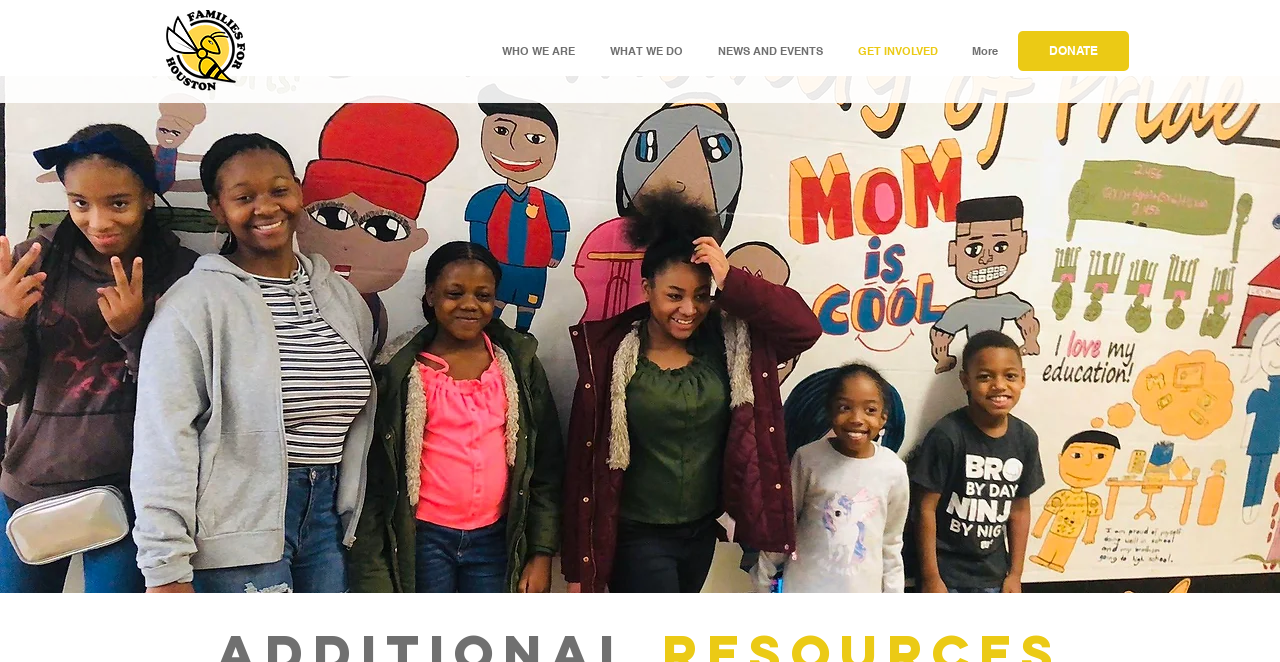Give a concise answer of one word or phrase to the question: 
What is the first link in the main navigation menu?

WHO WE ARE